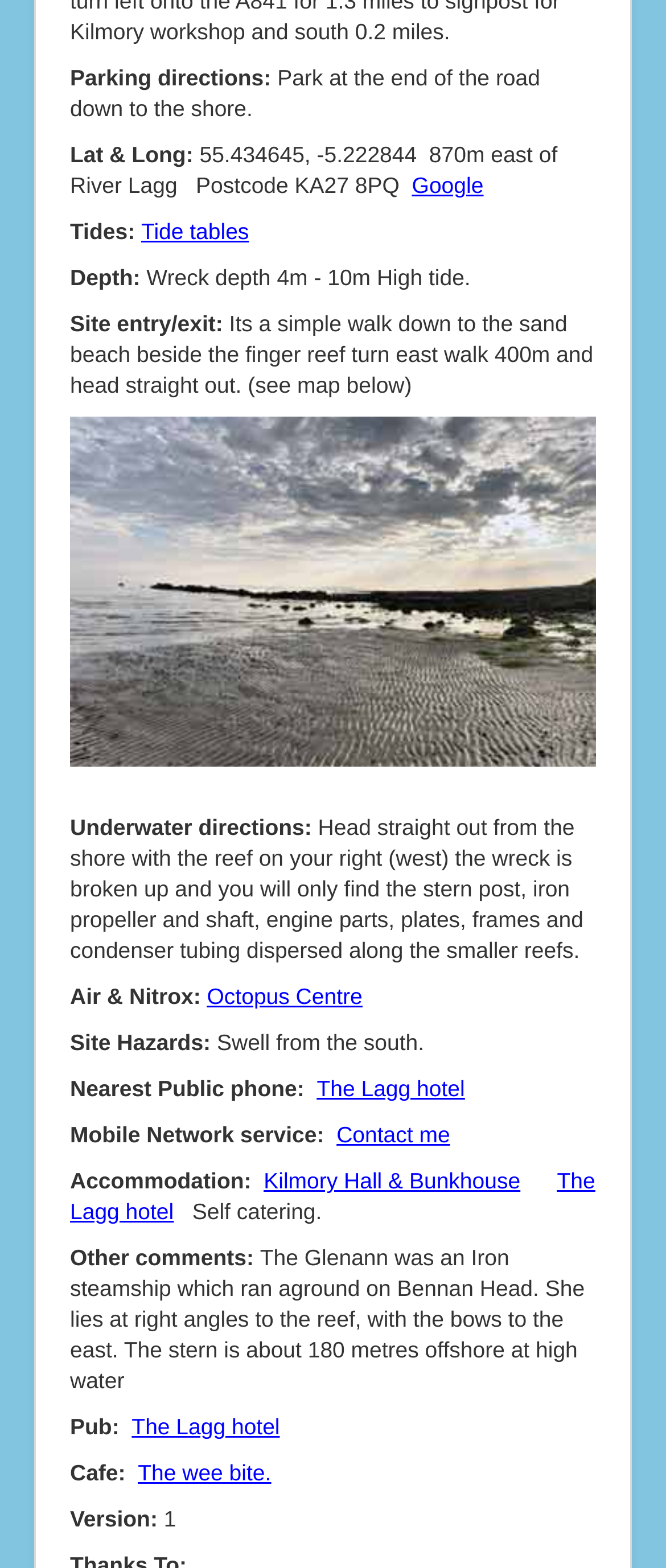Please specify the bounding box coordinates of the clickable region to carry out the following instruction: "Go to The Lagg hotel". The coordinates should be four float numbers between 0 and 1, in the format [left, top, right, bottom].

[0.198, 0.902, 0.42, 0.918]